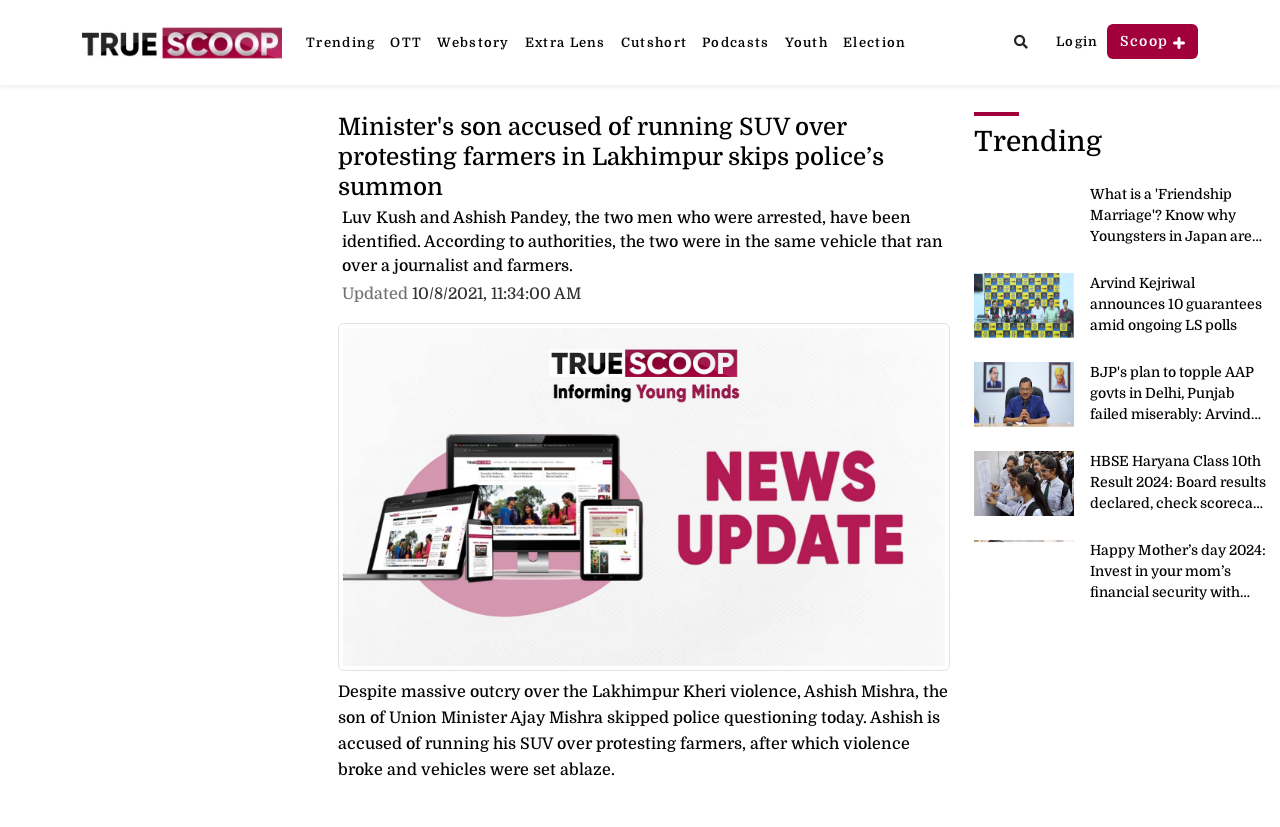Determine the bounding box coordinates for the UI element matching this description: "Webstory".

[0.335, 0.03, 0.404, 0.073]